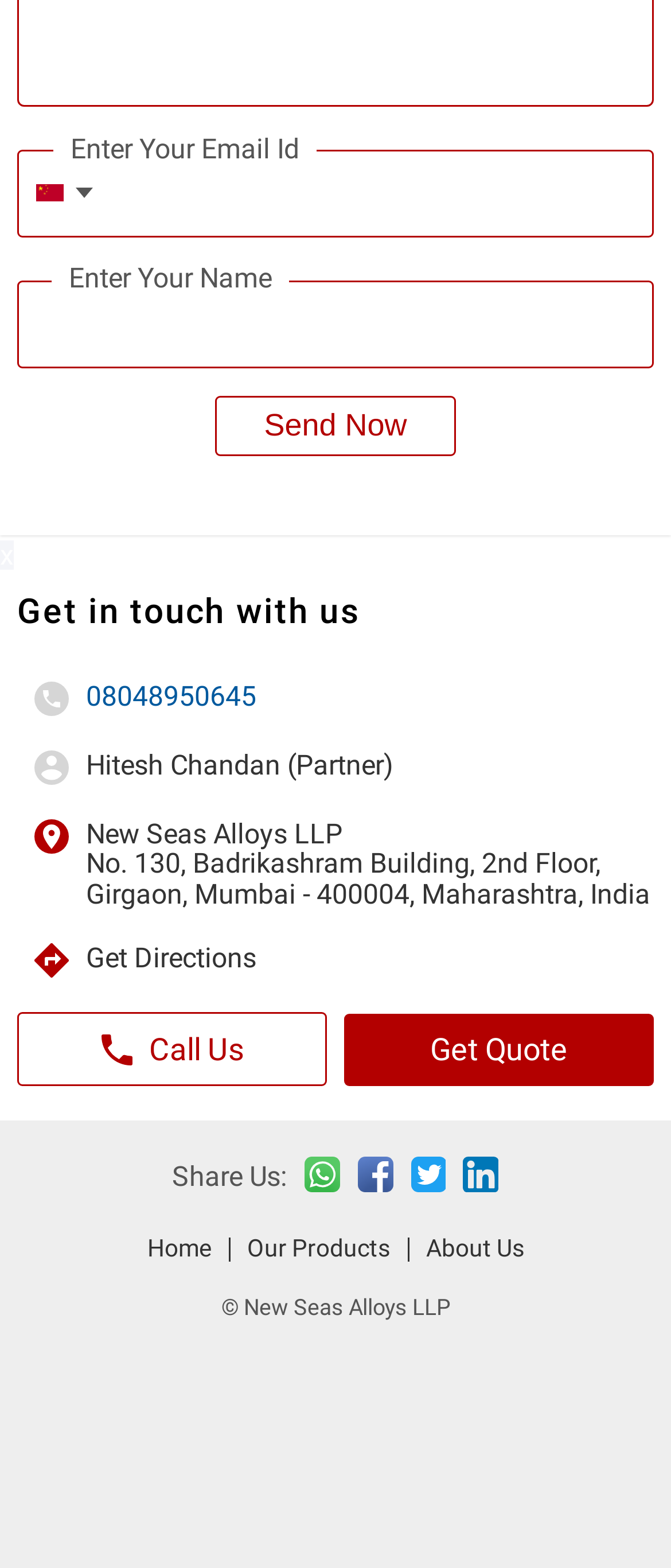What is the phone number?
Provide a short answer using one word or a brief phrase based on the image.

08048950645